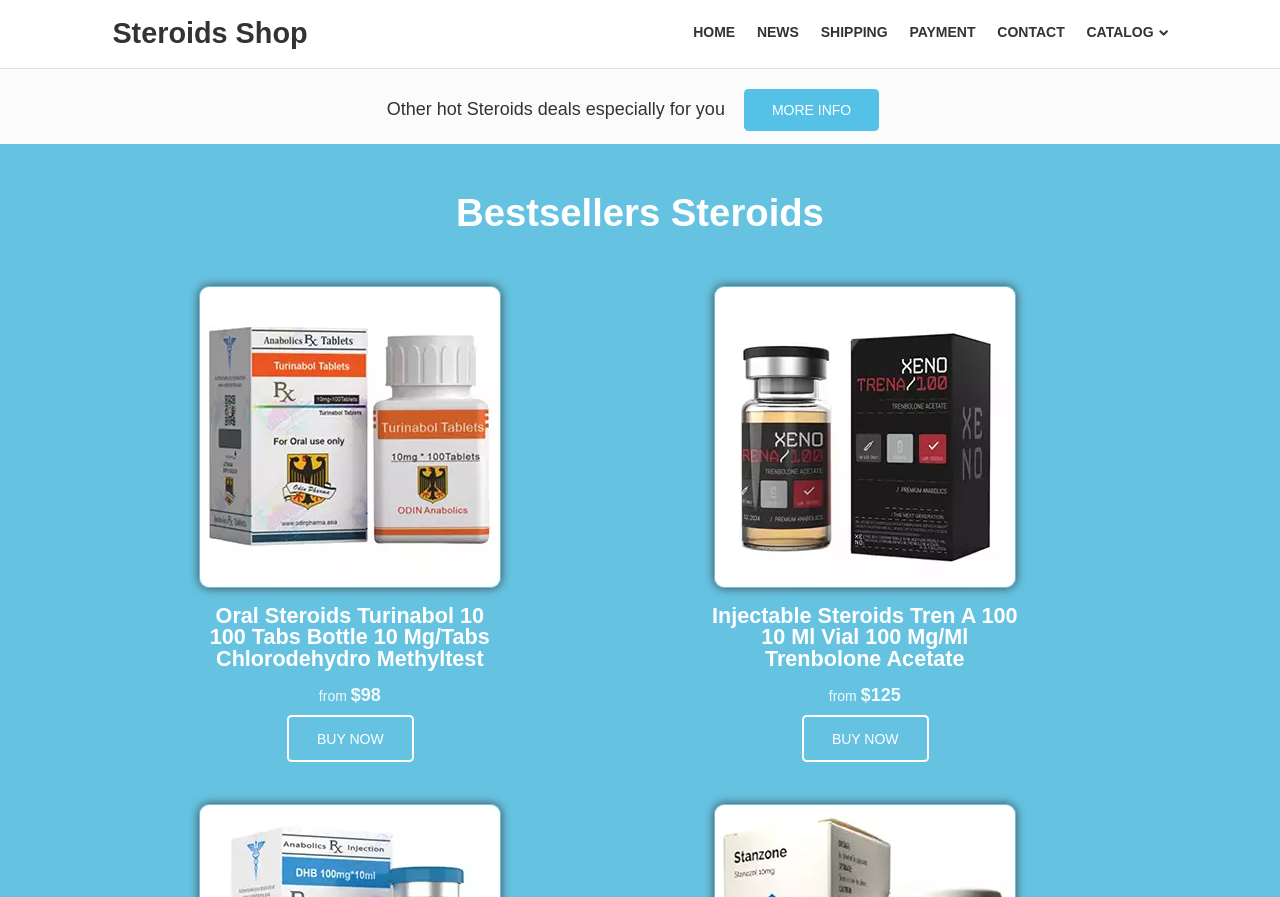Analyze and describe the webpage in a detailed narrative.

The webpage is an online steroids shop, with a focus on Abdi Ibrahim Tiromel. At the top, there are several links to navigate to different sections of the website, including "HOME", "NEWS", "SHIPPING", "PAYMENT", "CONTACT", and "CATALOG". 

Below the navigation links, there is a section highlighting "Other hot Steroids deals especially for you". This section contains a "MORE INFO" link and a heading that reads "Bestsellers Steroids". 

The webpage features two main products: Oral Steroids Turinabol 10 and Injectable Steroids Tren A 100. The Oral Steroids Turinabol 10 is displayed on the left side of the page, with an image of the product, a heading that describes the product, and a price tag of $98. There is a "BUY NOW" link below the product information. 

On the right side of the page, there is a similar layout for the Injectable Steroids Tren A 100, with an image, a heading, and a price tag of $125. This product also has a "BUY NOW" link below the product information.